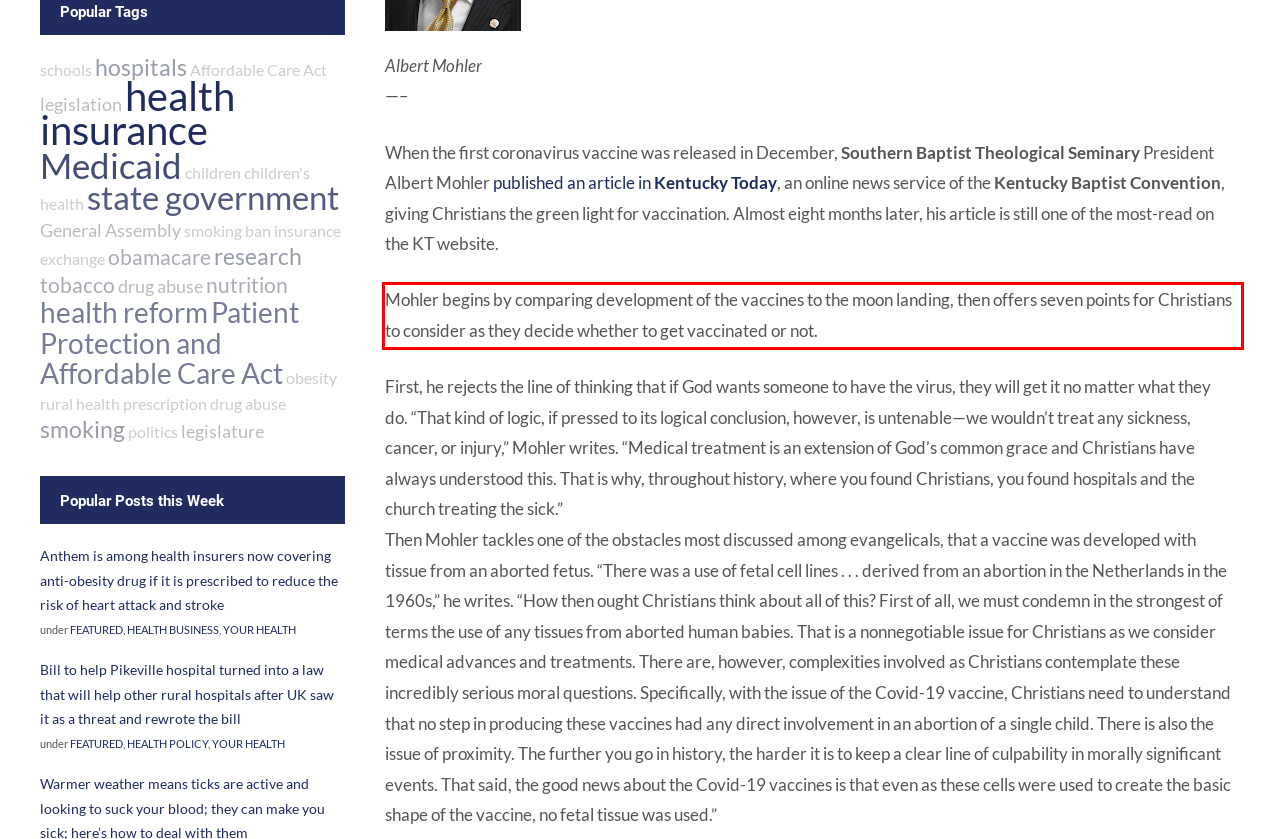From the provided screenshot, extract the text content that is enclosed within the red bounding box.

Mohler begins by comparing development of the vaccines to the moon landing, then offers seven points for Christians to consider as they decide whether to get vaccinated or not.